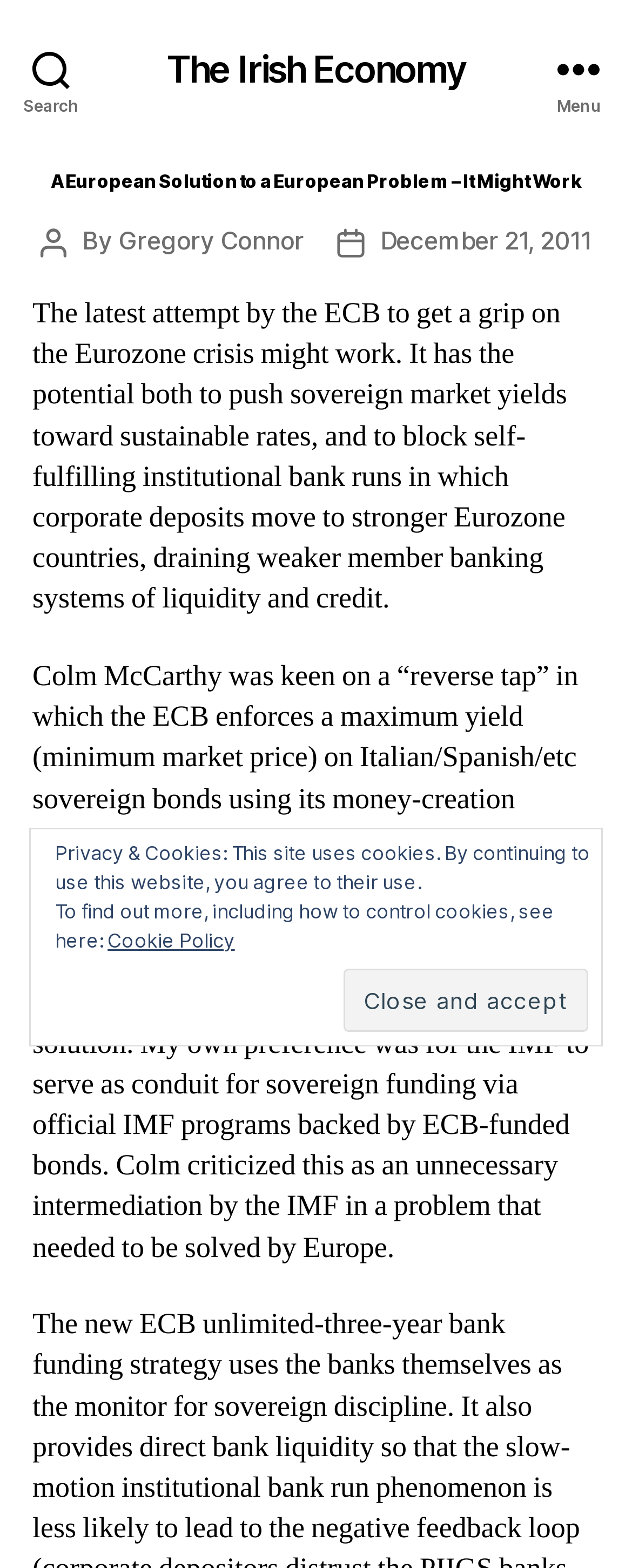What is the name of the website?
We need a detailed and exhaustive answer to the question. Please elaborate.

I found the answer by looking at the link element with the text 'The Irish Economy', which is likely the name of the website, as it is a prominent link at the top of the webpage.